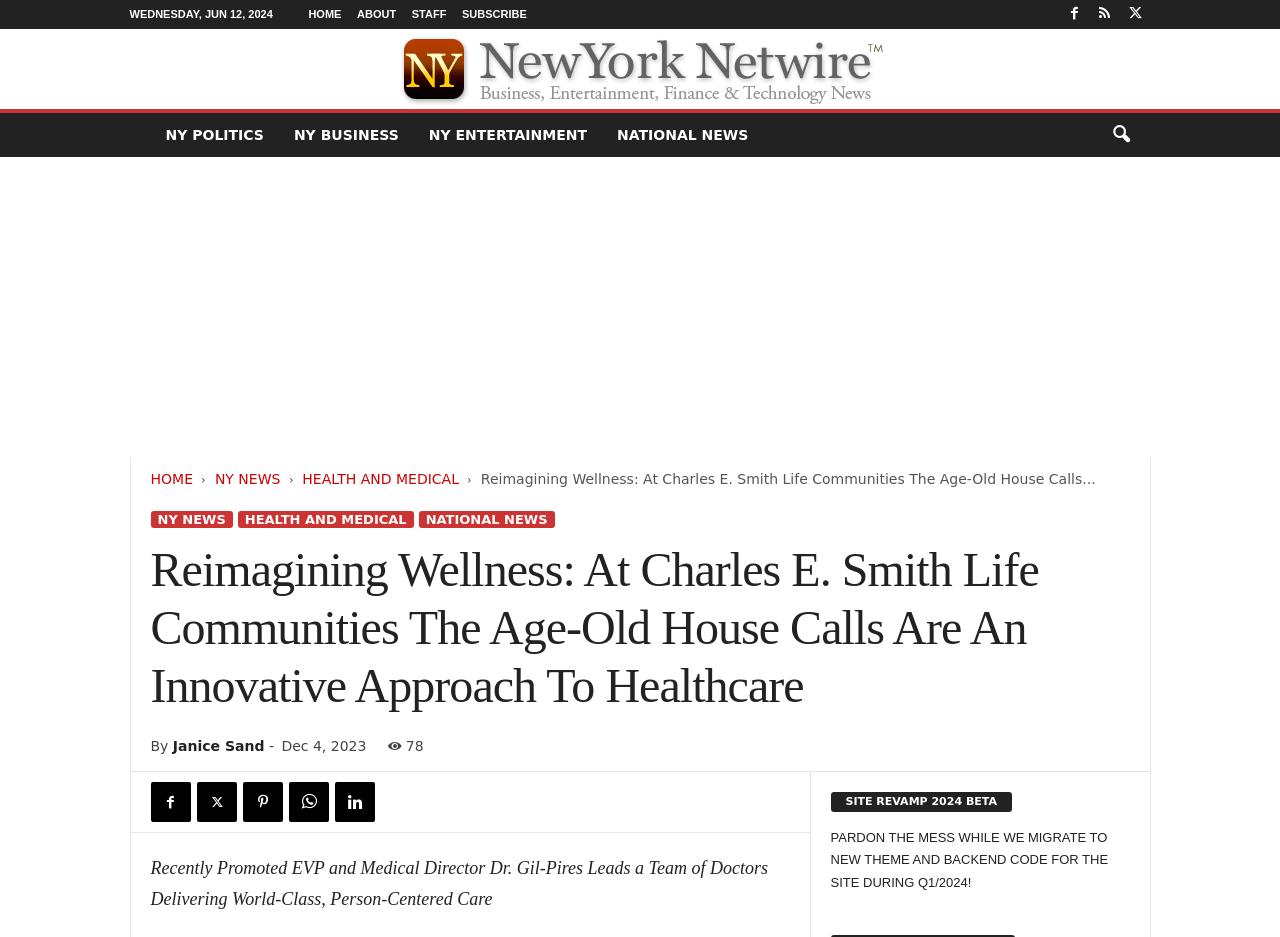What is the date of the news article?
Answer the question with just one word or phrase using the image.

Dec 4, 2023